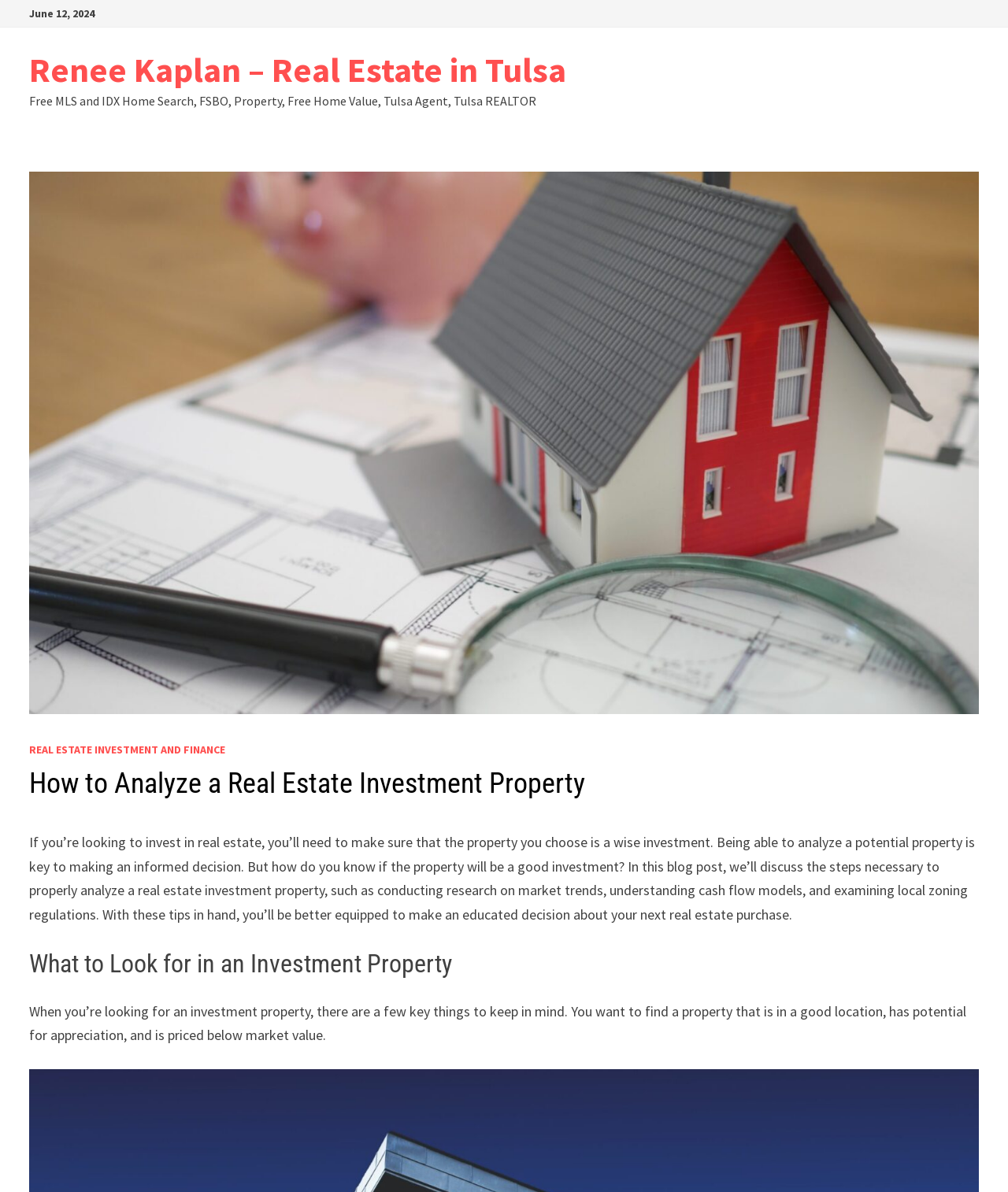Extract the top-level heading from the webpage and provide its text.

How to Analyze a Real Estate Investment Property